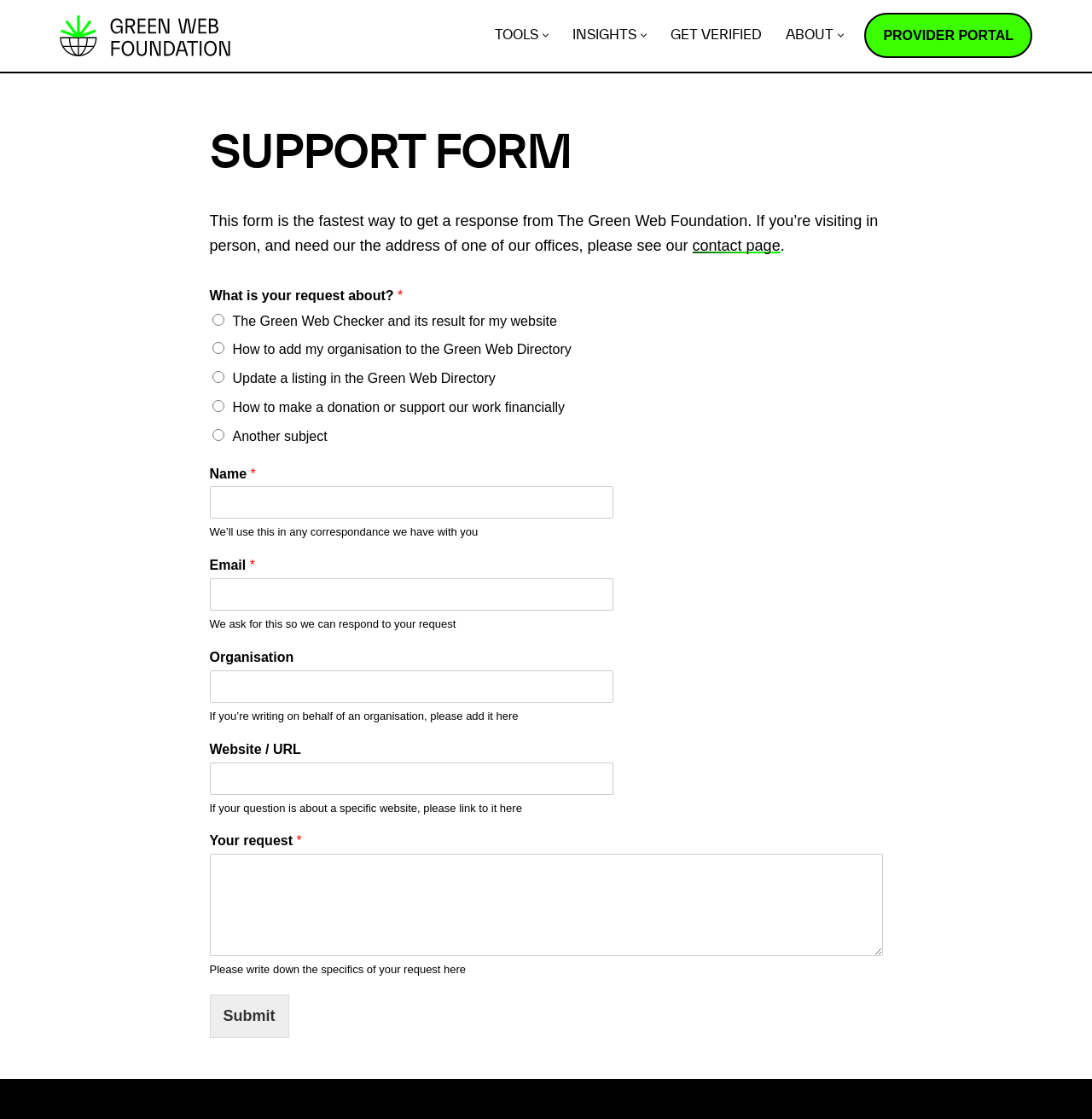Identify the bounding box coordinates of the area you need to click to perform the following instruction: "Enter your email address in the 'Email' field".

[0.192, 0.517, 0.562, 0.546]